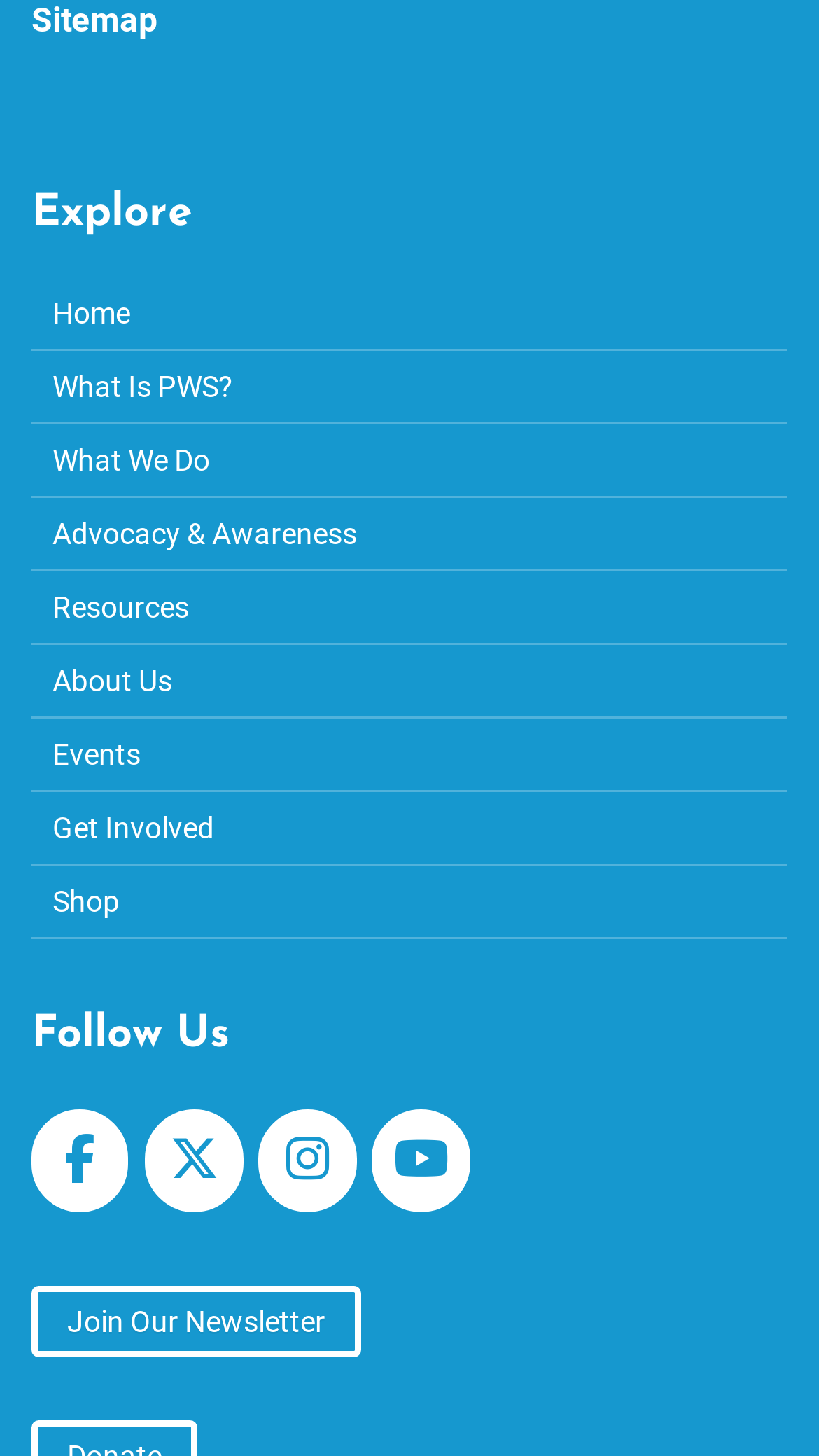Reply to the question below using a single word or brief phrase:
What organization is this website about?

Prader-Willi Syndrome Association